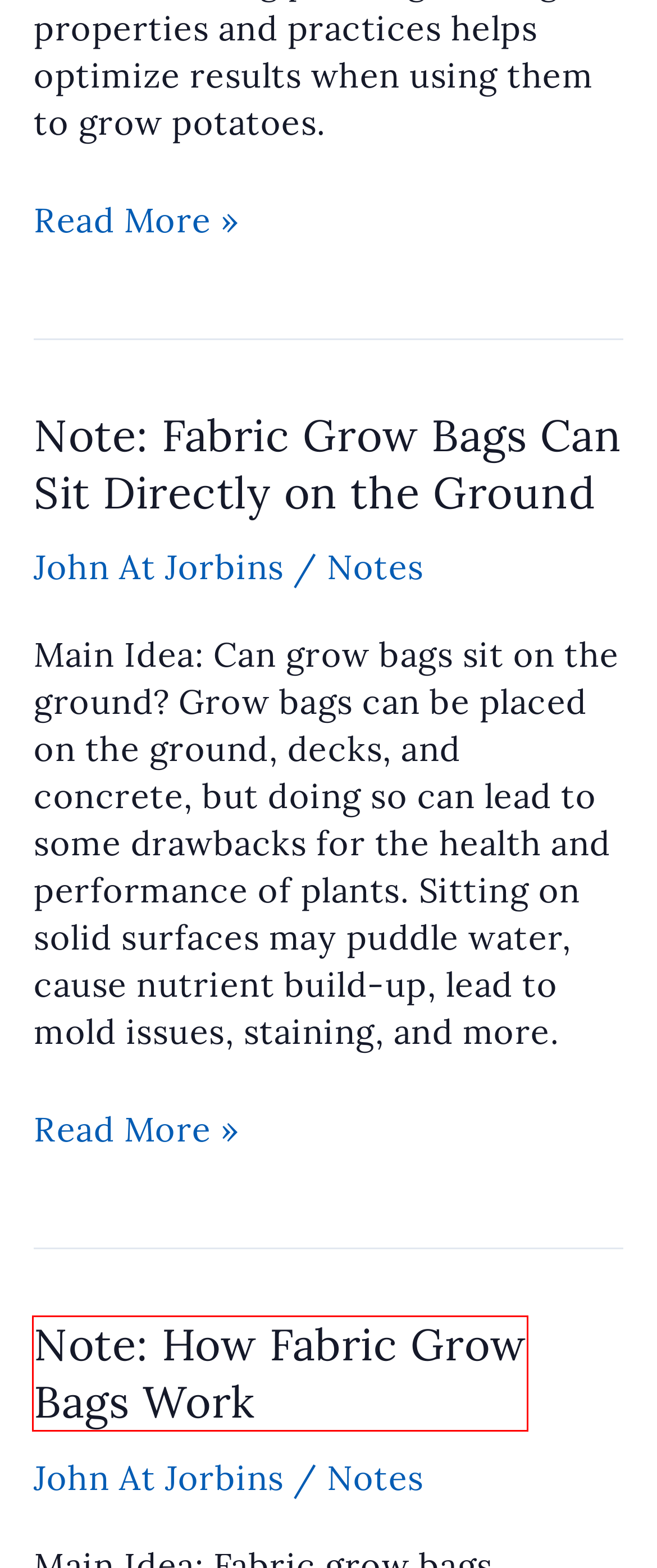Inspect the screenshot of a webpage with a red rectangle bounding box. Identify the webpage description that best corresponds to the new webpage after clicking the element inside the bounding box. Here are the candidates:
A. Note: Bottom Watering Methods for Grow Bags
B. Note: How To Manage Moisture in Grow Bags
C. Note: What Is the Most Common Grow Bag Sizes for Fruits, Vegetables, and Herbs?
D. Note: Fabric Grow Bags Can Sit Directly on the Ground
E. Astra – Fast, Lightweight & Customizable WordPress Theme - Download Now!
F. Note: Bottom Watering Grow Bags for Indoor Gardening
G. Note: How Fabric Grow Bags Work
H. Note: Soil Mixes for Grow Bags

G